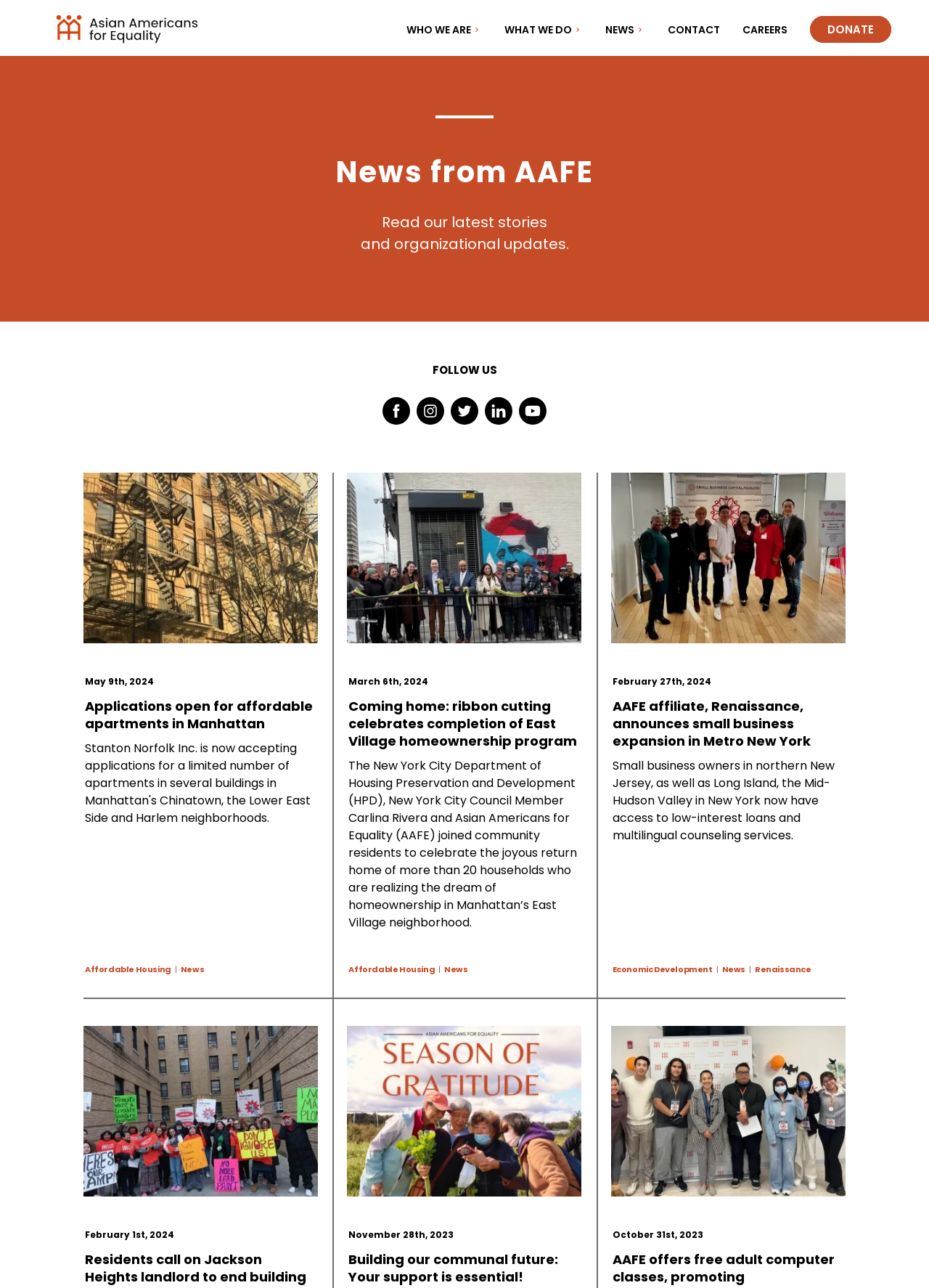How many social media platforms are listed?
Could you give a comprehensive explanation in response to this question?

The social media platforms are listed under the 'FOLLOW US' heading, and they are Facebook, Instagram, Twitter, Linkedin, and Youtube. I counted the number of links and images under this heading to get the answer.